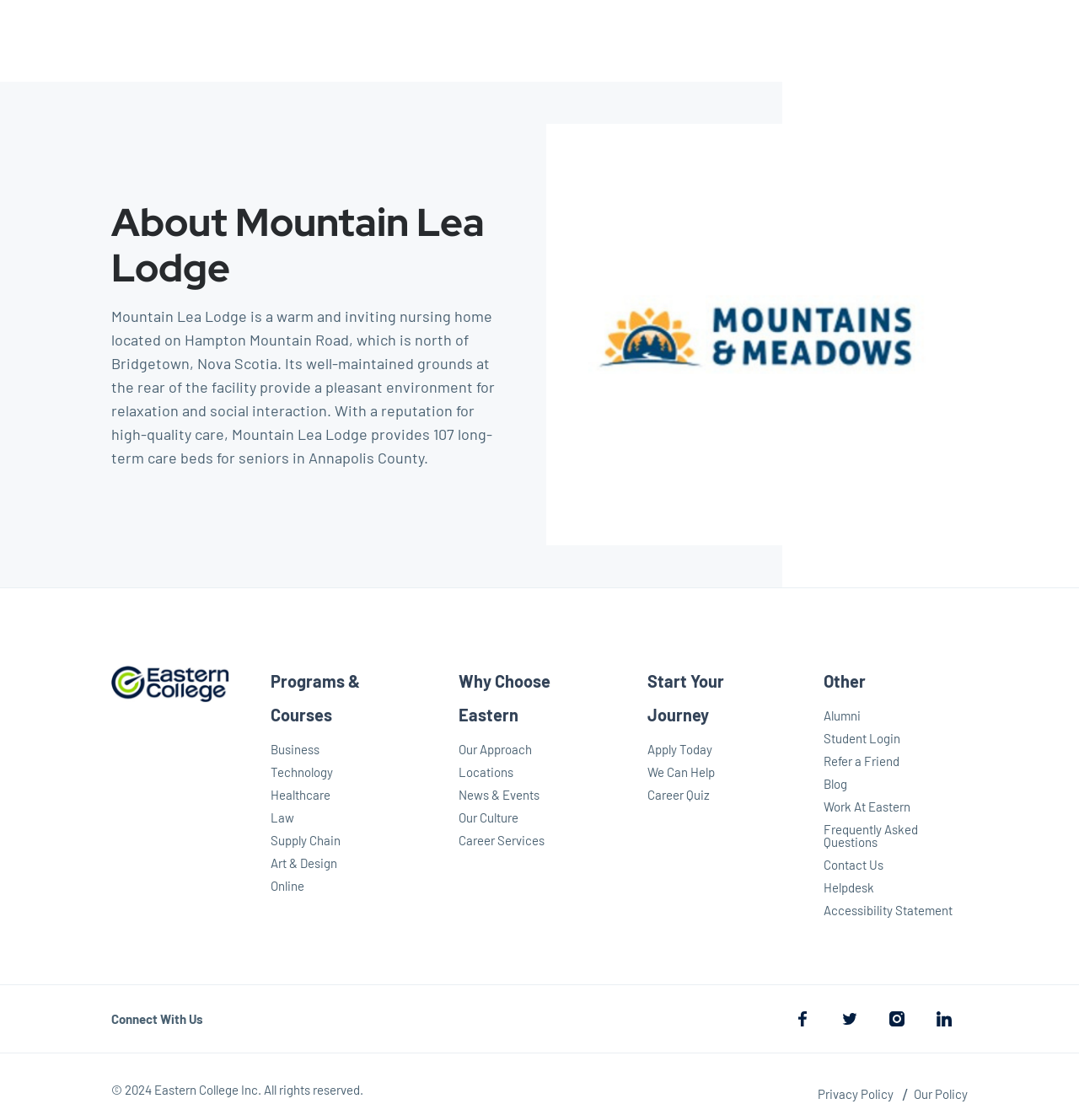Identify the bounding box of the HTML element described as: "Eastern College home page".

[0.103, 0.593, 0.213, 0.823]